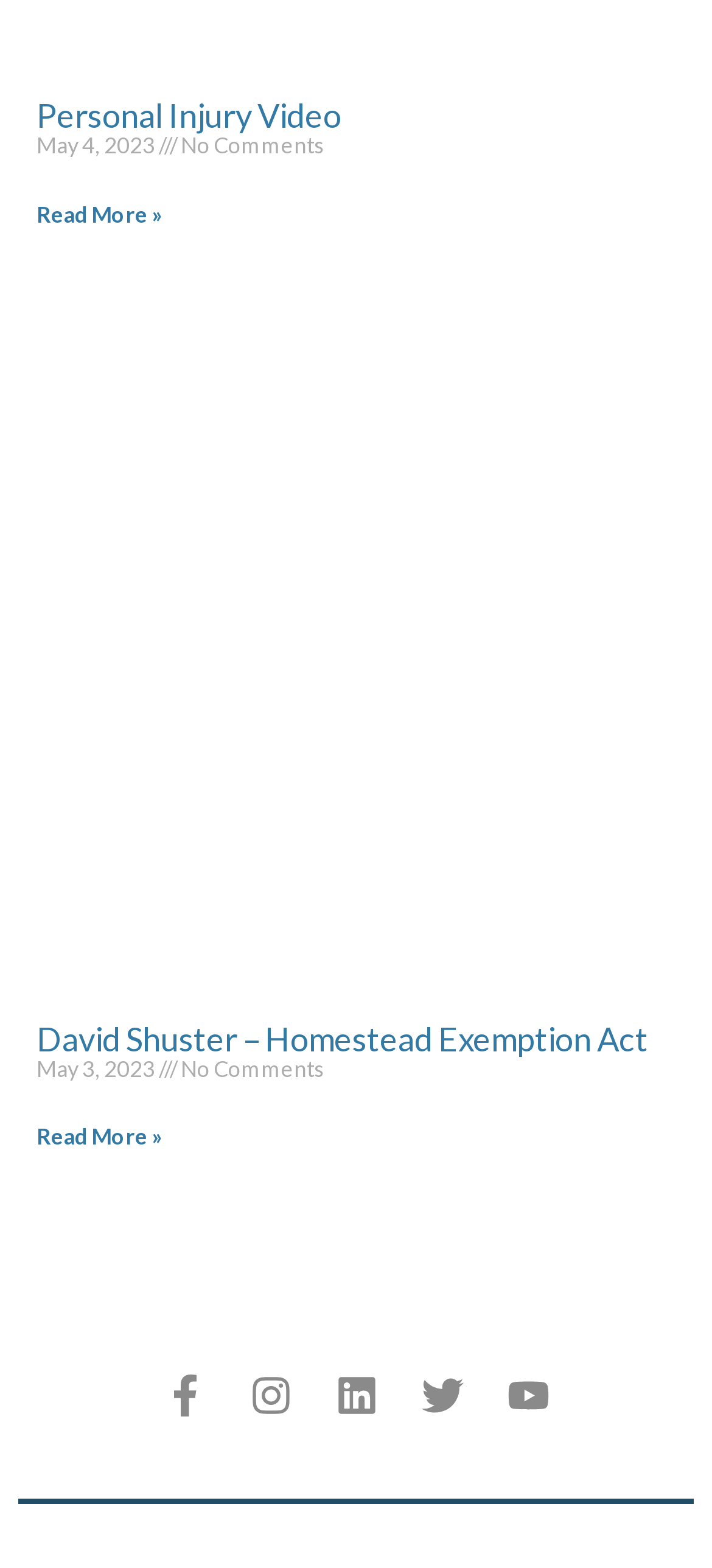Provide the bounding box coordinates for the specified HTML element described in this description: "Read More »". The coordinates should be four float numbers ranging from 0 to 1, in the format [left, top, right, bottom].

[0.051, 0.128, 0.228, 0.145]